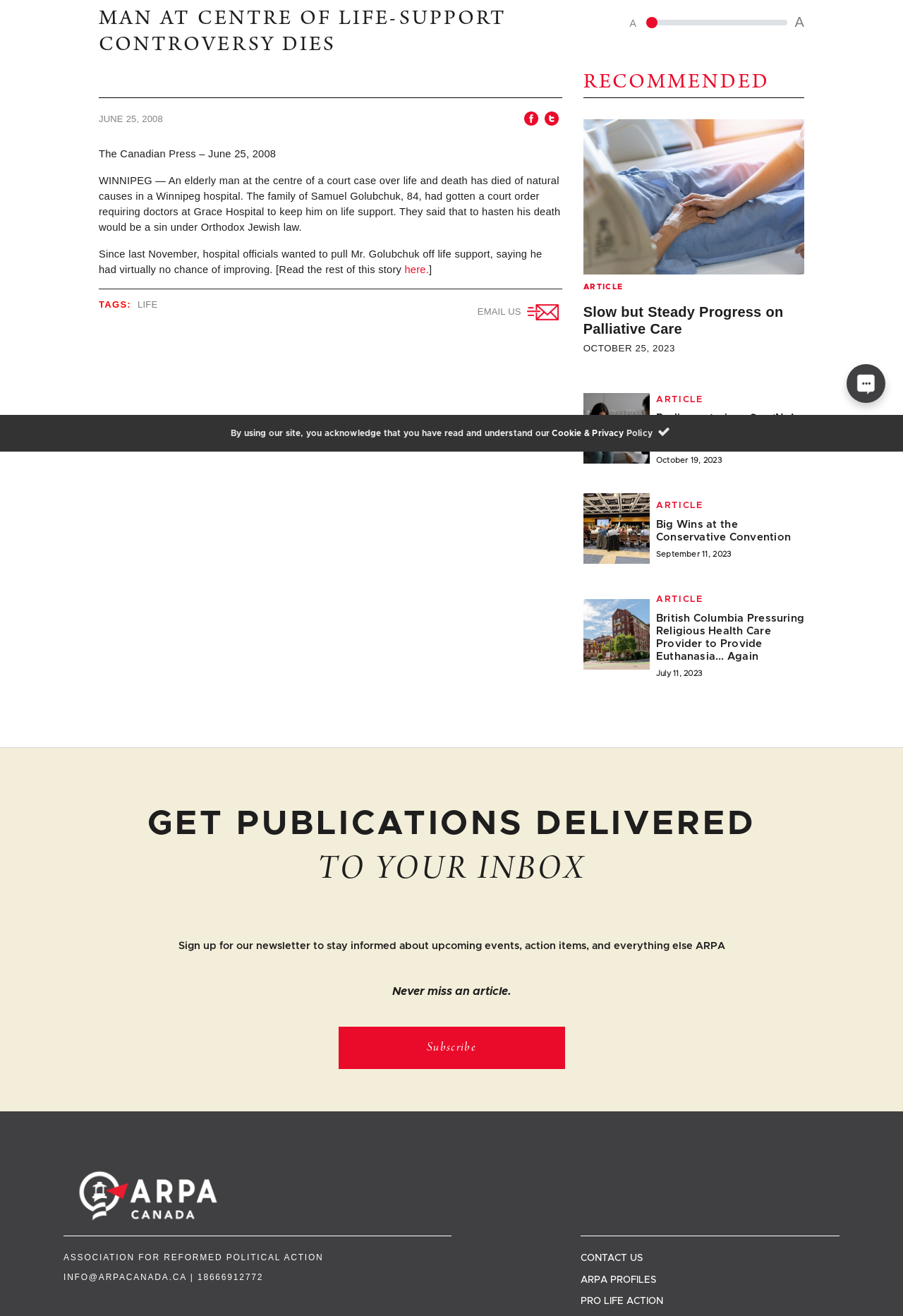Provide the bounding box coordinates of the UI element that matches the description: "Print".

None